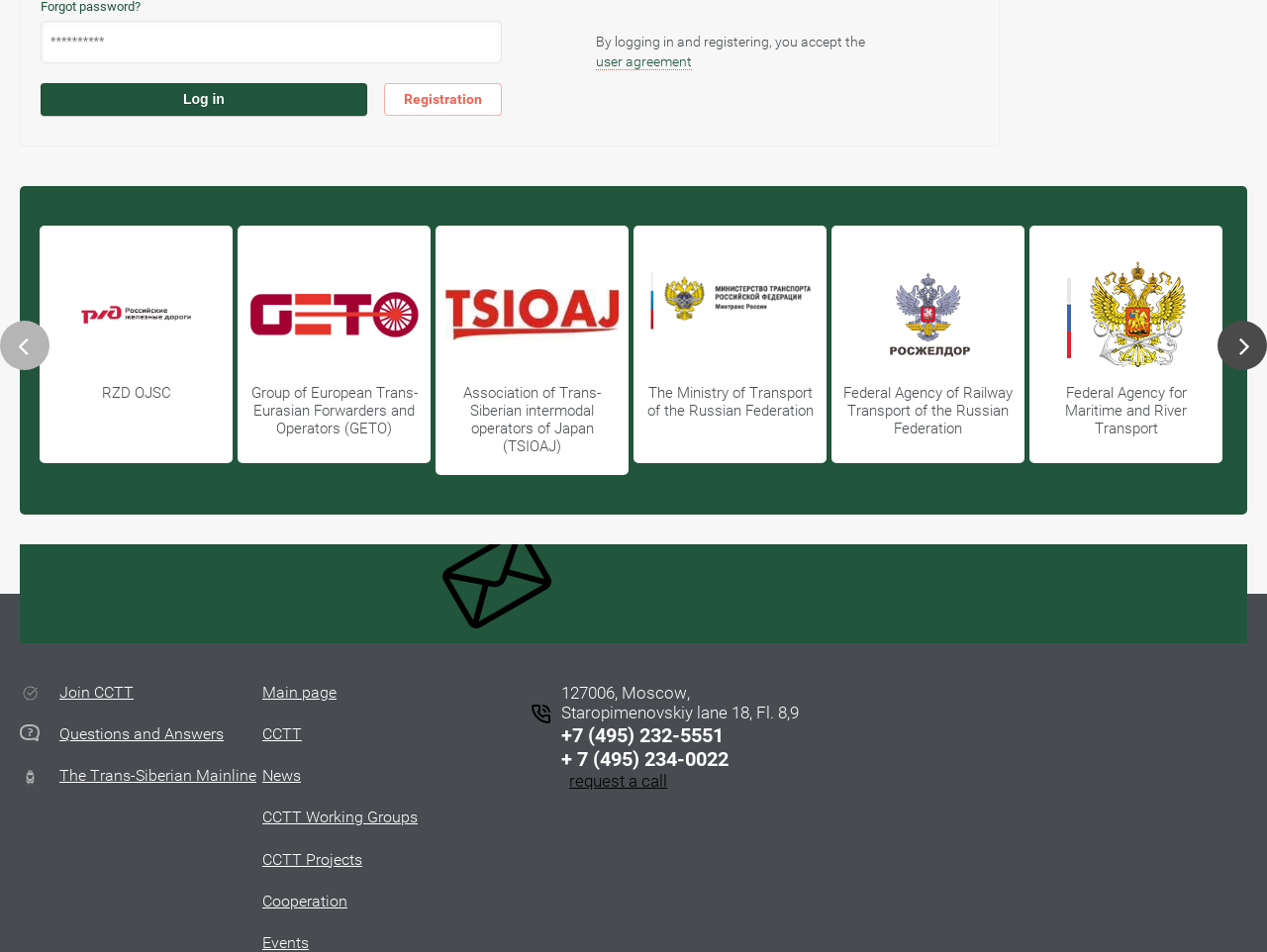Provide the bounding box coordinates, formatted as (top-left x, top-left y, bottom-right x, bottom-right y), with all values being floating point numbers between 0 and 1. Identify the bounding box of the UI element that matches the description: Home

None